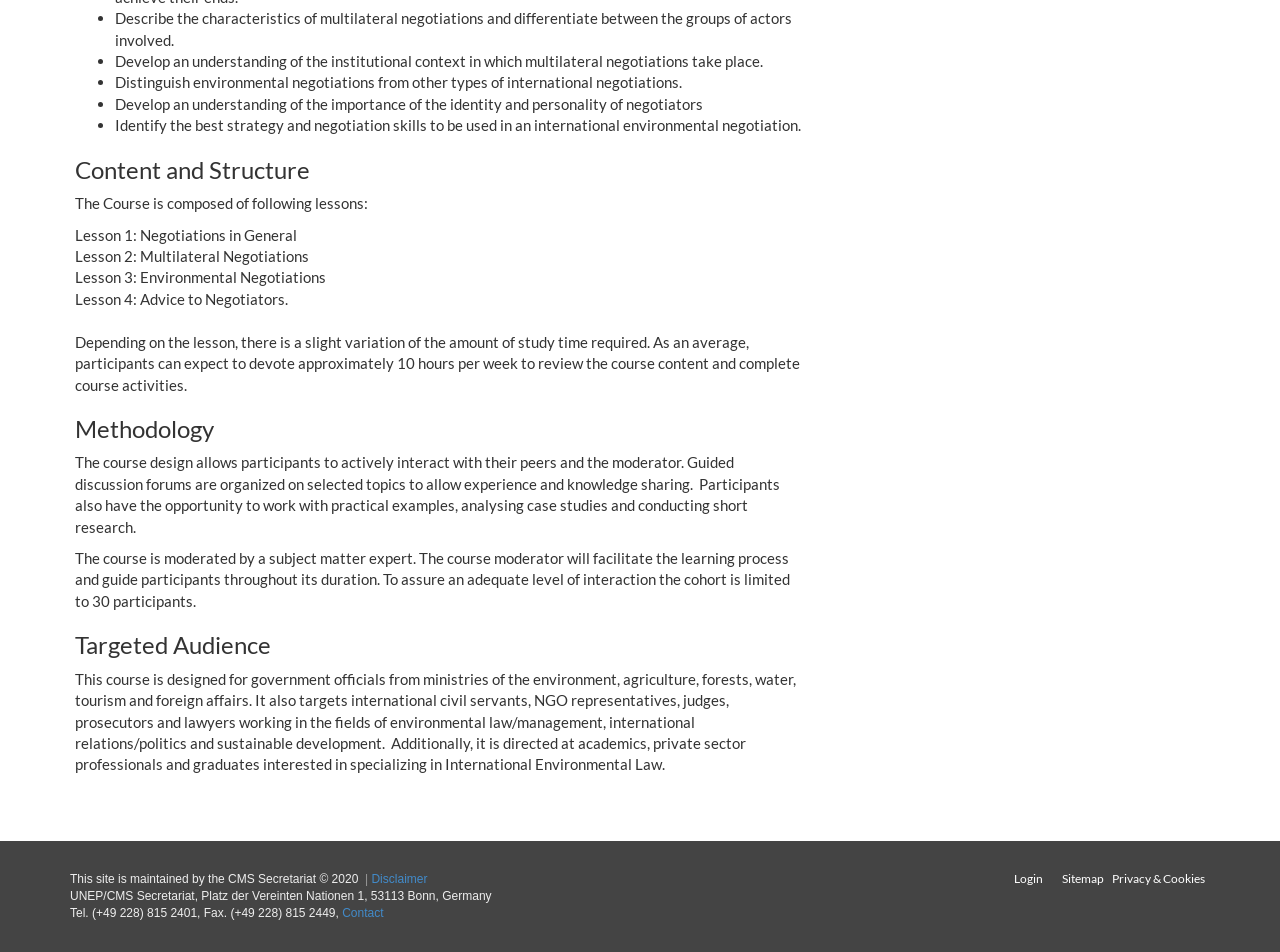Give a short answer to this question using one word or a phrase:
What is the role of the course moderator?

Facilitate learning process